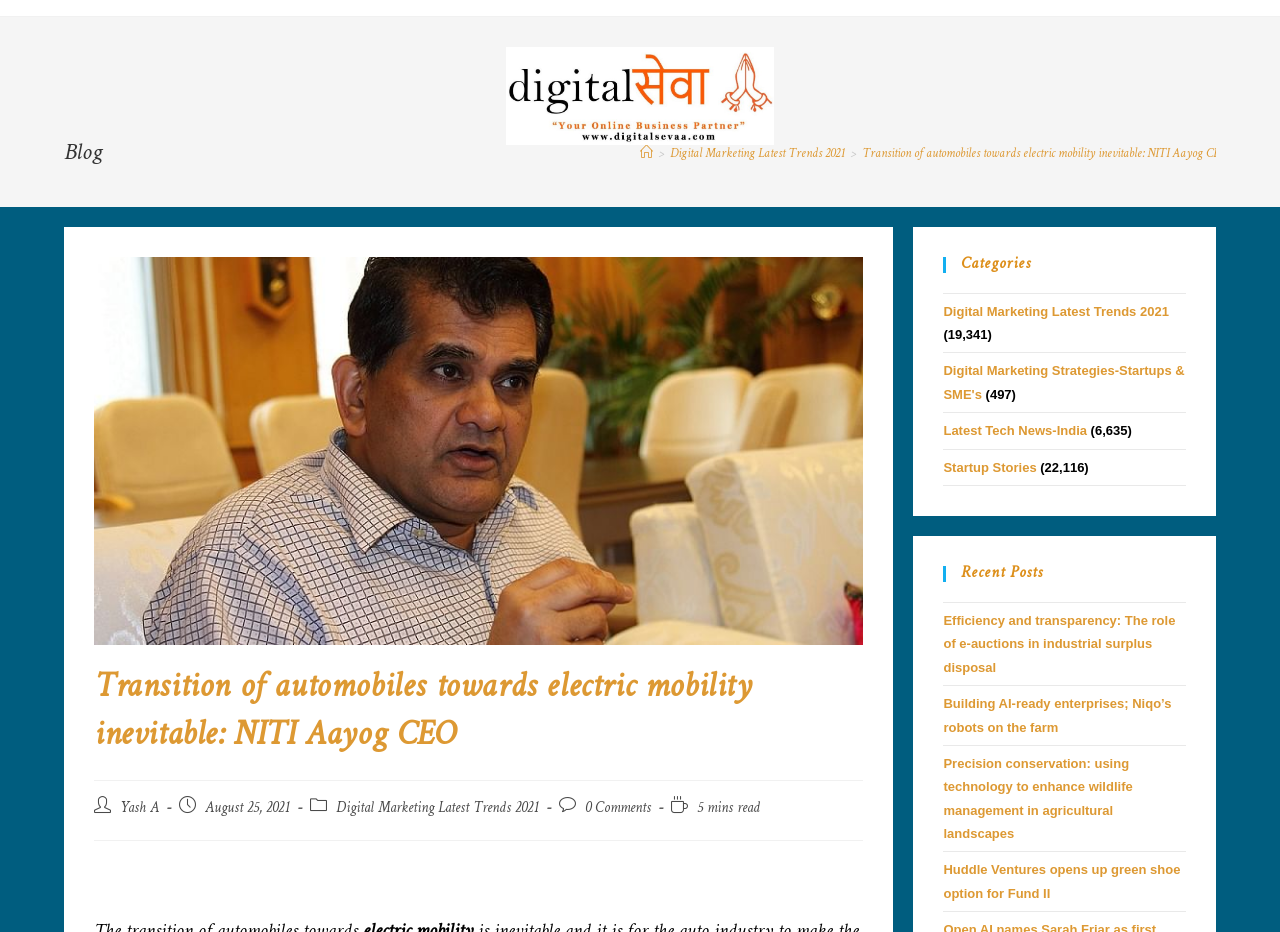Please identify the bounding box coordinates of the clickable element to fulfill the following instruction: "Click on the 'Home' link". The coordinates should be four float numbers between 0 and 1, i.e., [left, top, right, bottom].

[0.5, 0.15, 0.51, 0.179]